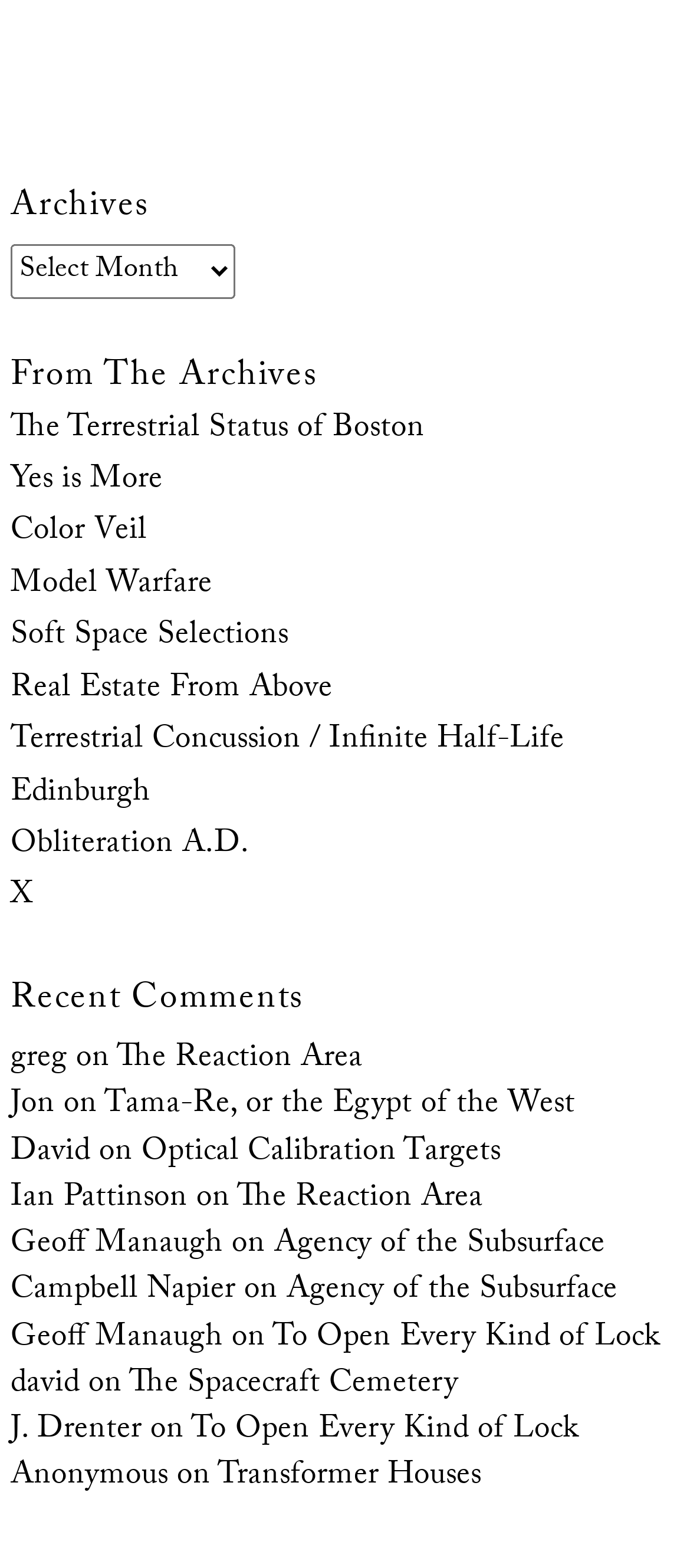Can you find the bounding box coordinates of the area I should click to execute the following instruction: "Read 'From The Archives'"?

[0.015, 0.222, 0.46, 0.26]